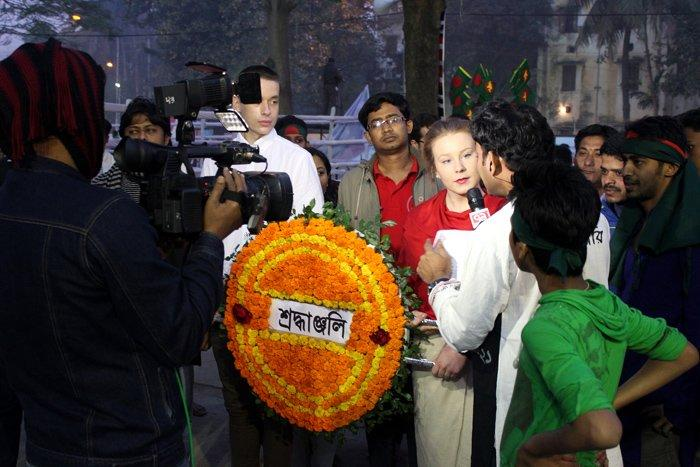Respond to the question below with a single word or phrase:
What is the young woman in the foreground doing?

Being interviewed